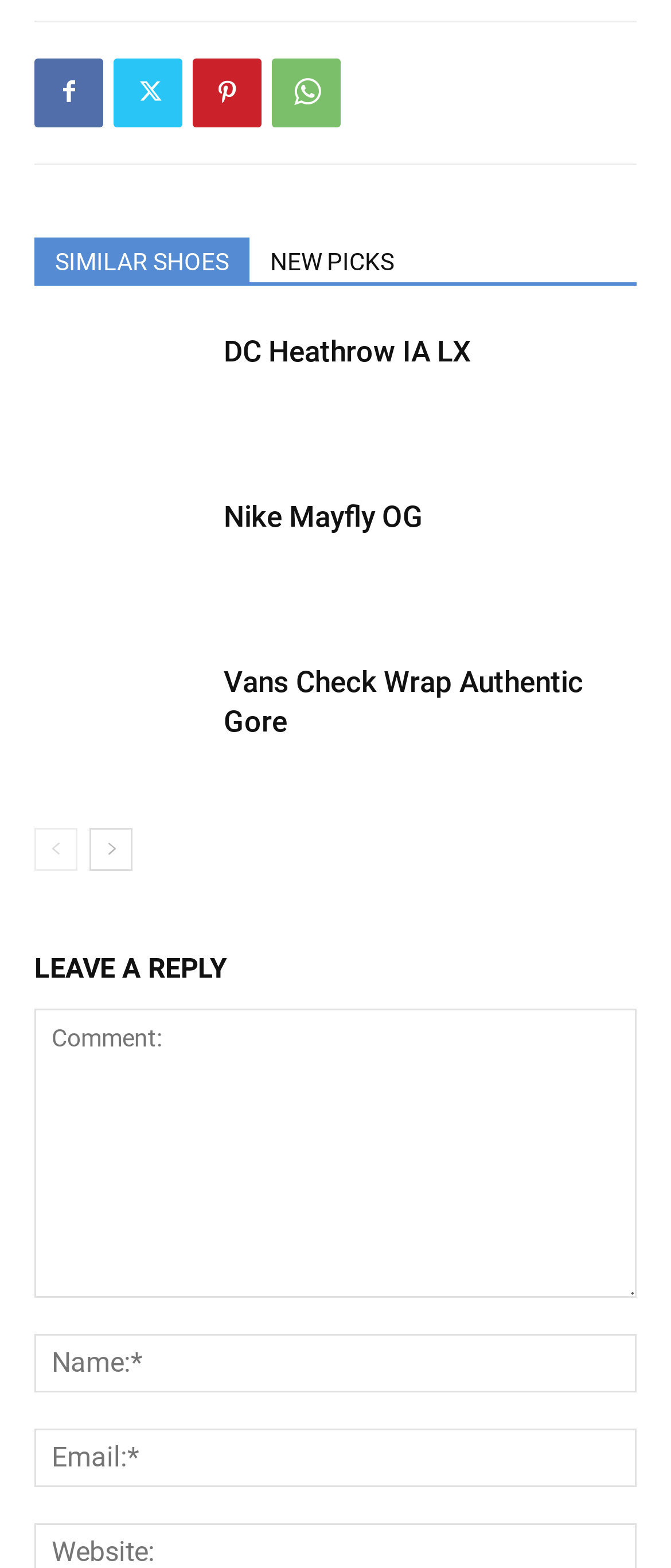What are the navigation options at the bottom?
Please provide a detailed answer to the question.

There are two links at the bottom of the webpage, 'prev-page' and 'next-page', which suggest that users can navigate to previous or next pages of similar content.